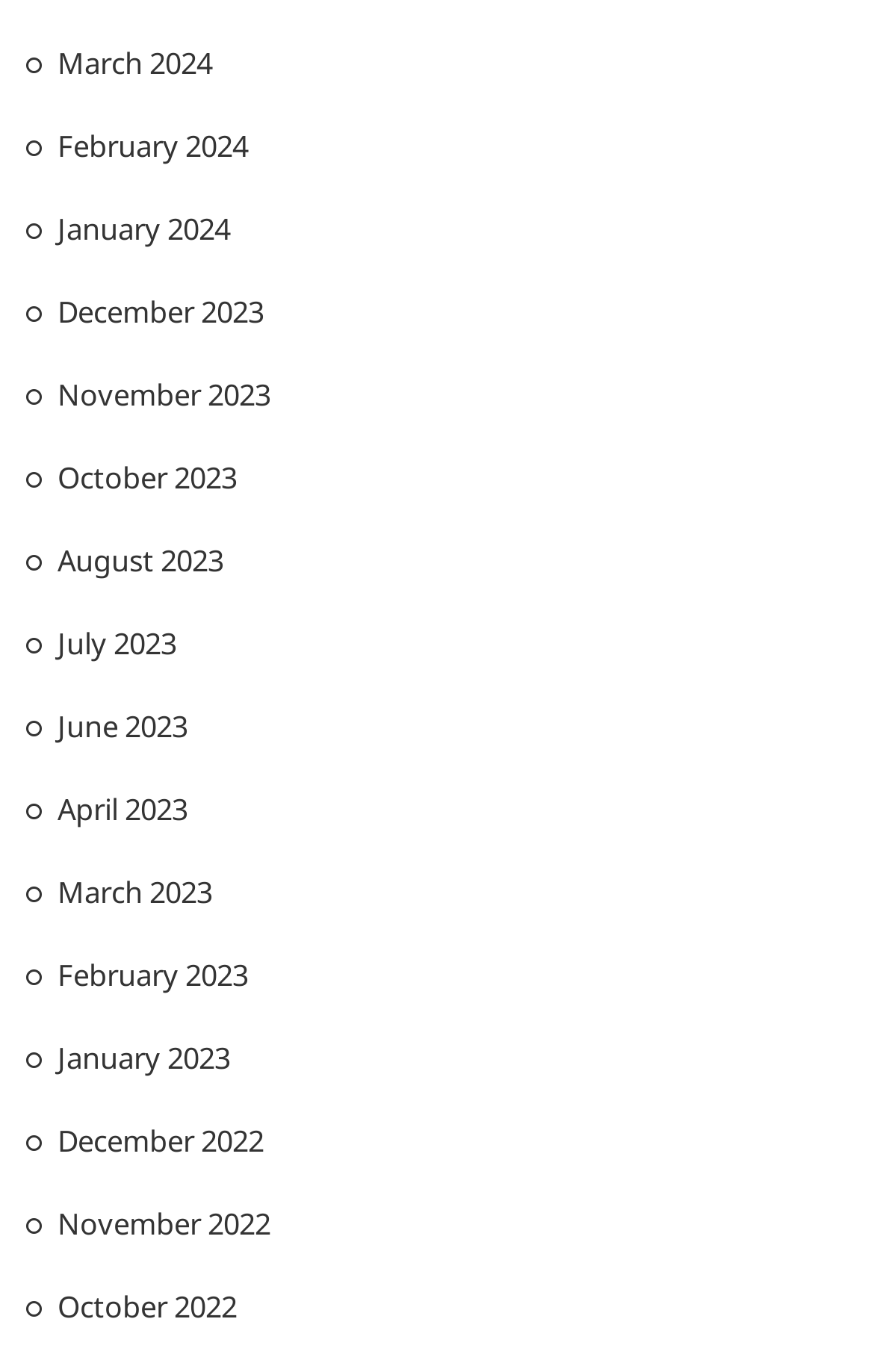Locate the bounding box coordinates of the clickable region to complete the following instruction: "go to February 2024."

[0.066, 0.091, 0.284, 0.12]